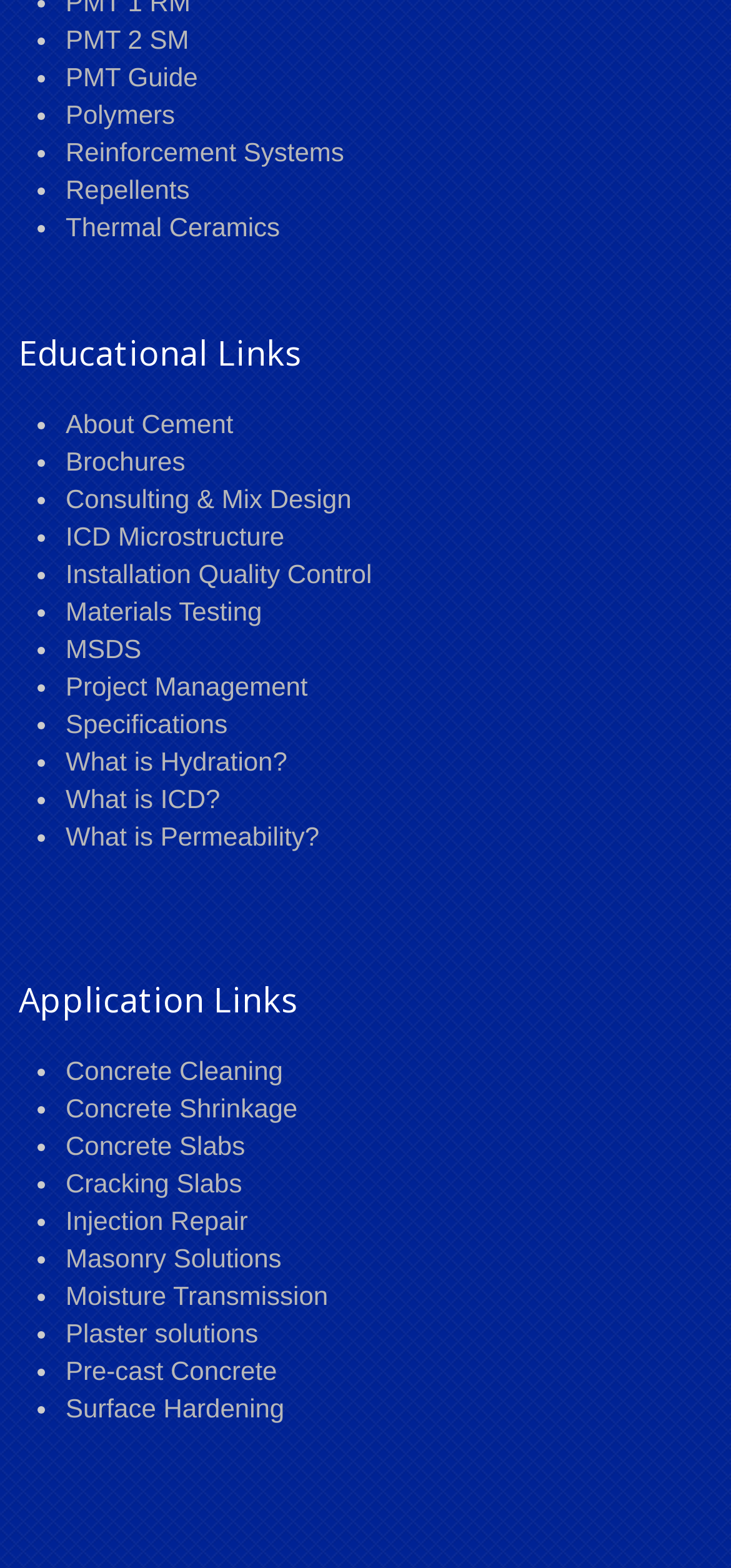Provide the bounding box coordinates of the UI element that matches the description: "Consulting & Mix Design".

[0.09, 0.308, 0.481, 0.327]